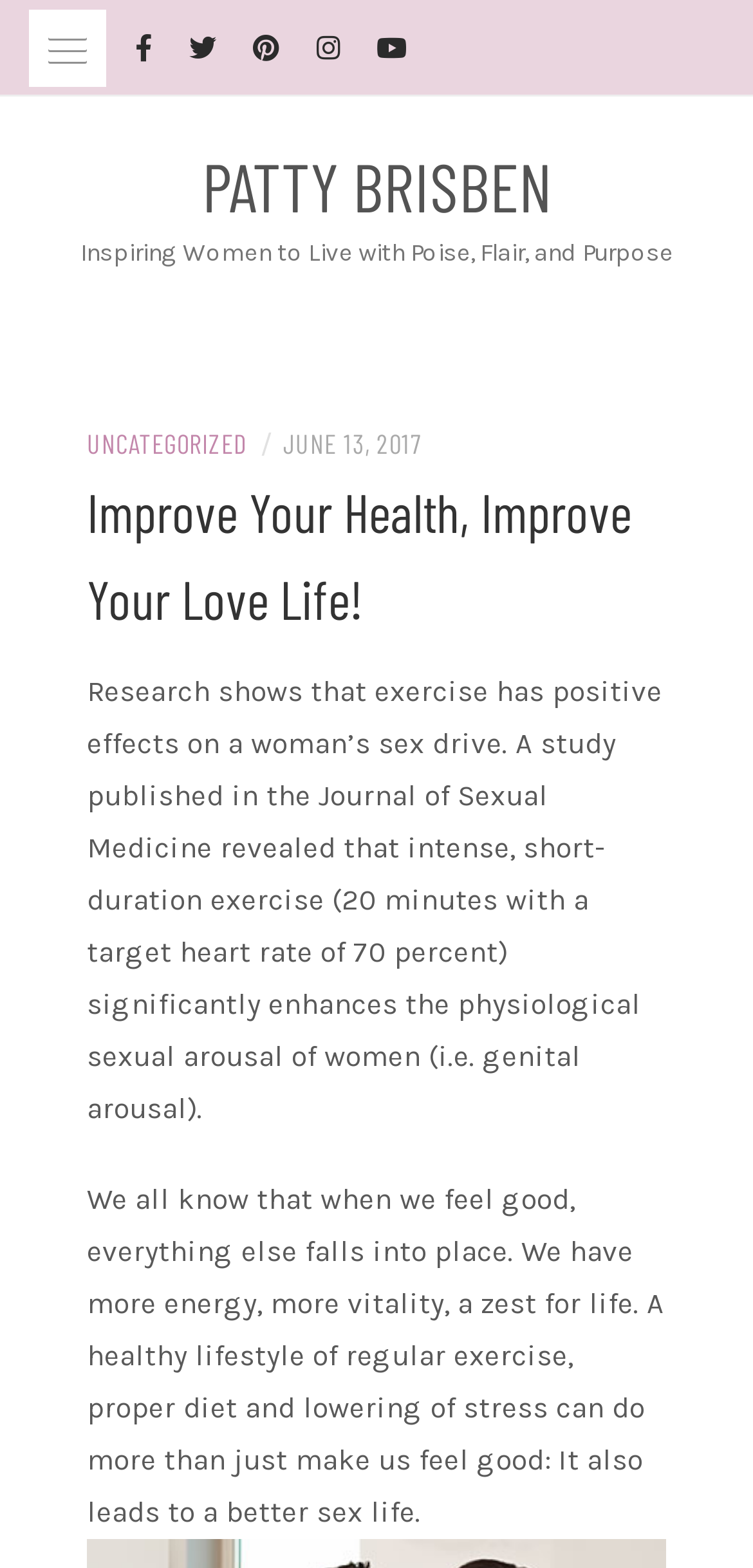From the screenshot, find the bounding box of the UI element matching this description: "Uncategorized". Supply the bounding box coordinates in the form [left, top, right, bottom], each a float between 0 and 1.

[0.115, 0.272, 0.329, 0.292]